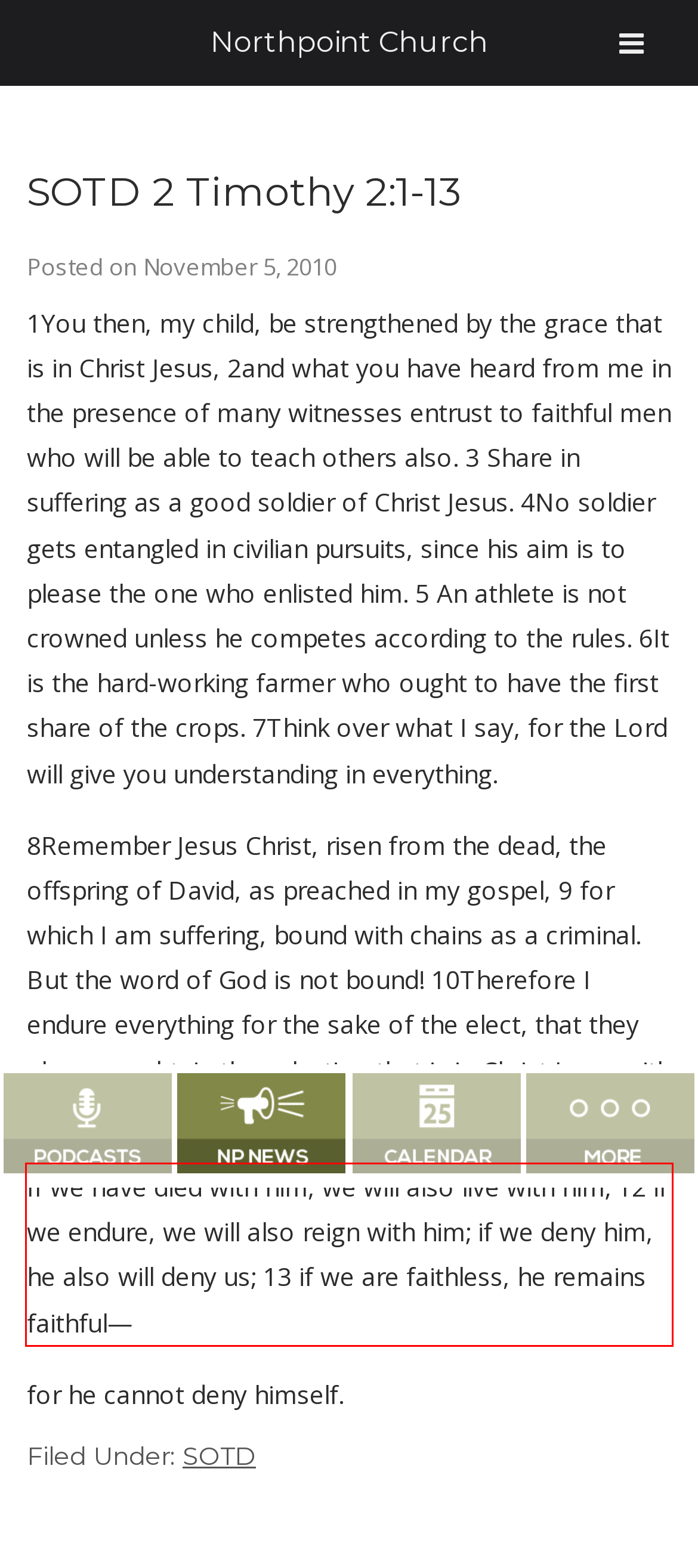Locate the red bounding box in the provided webpage screenshot and use OCR to determine the text content inside it.

If we have died with him, we will also live with him; 12 if we endure, we will also reign with him; if we deny him, he also will deny us; 13 if we are faithless, he remains faithful—